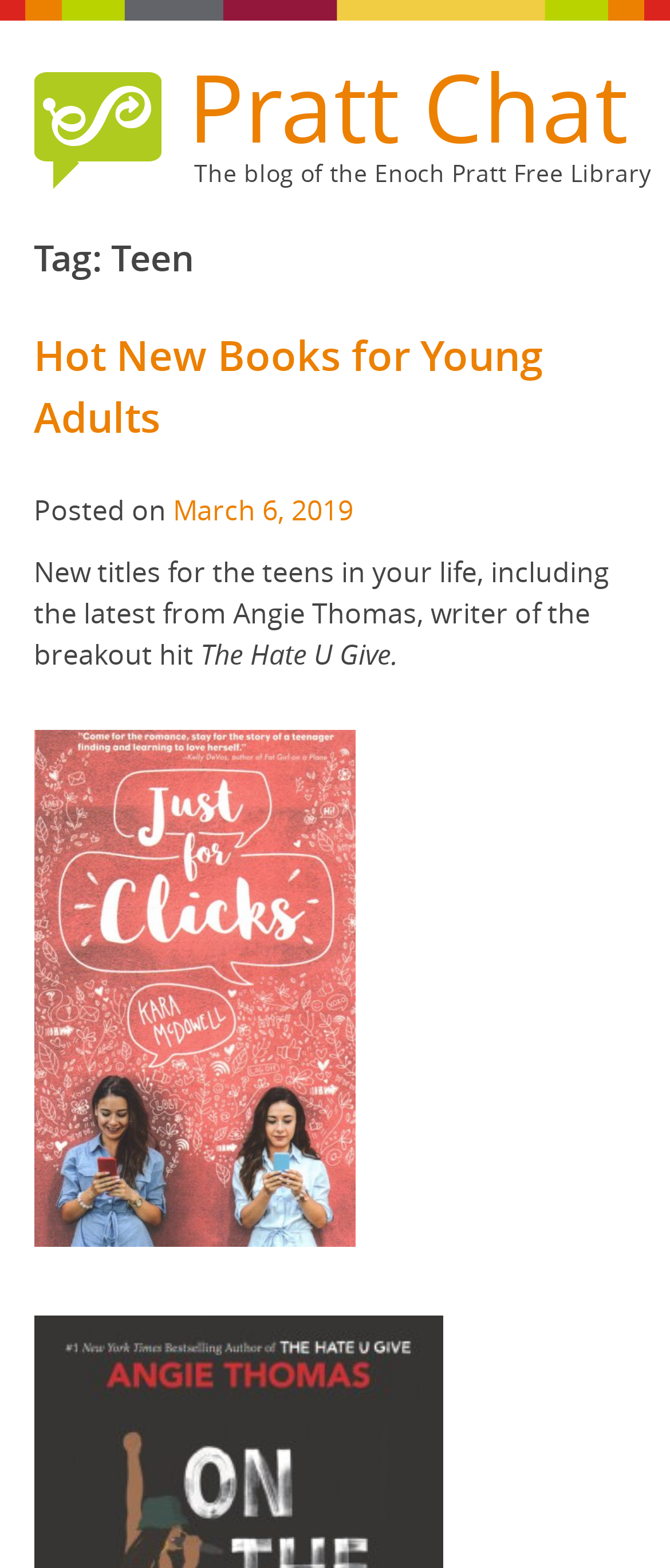Given the element description "March 6, 2019March 6, 2019", identify the bounding box of the corresponding UI element.

[0.258, 0.313, 0.527, 0.337]